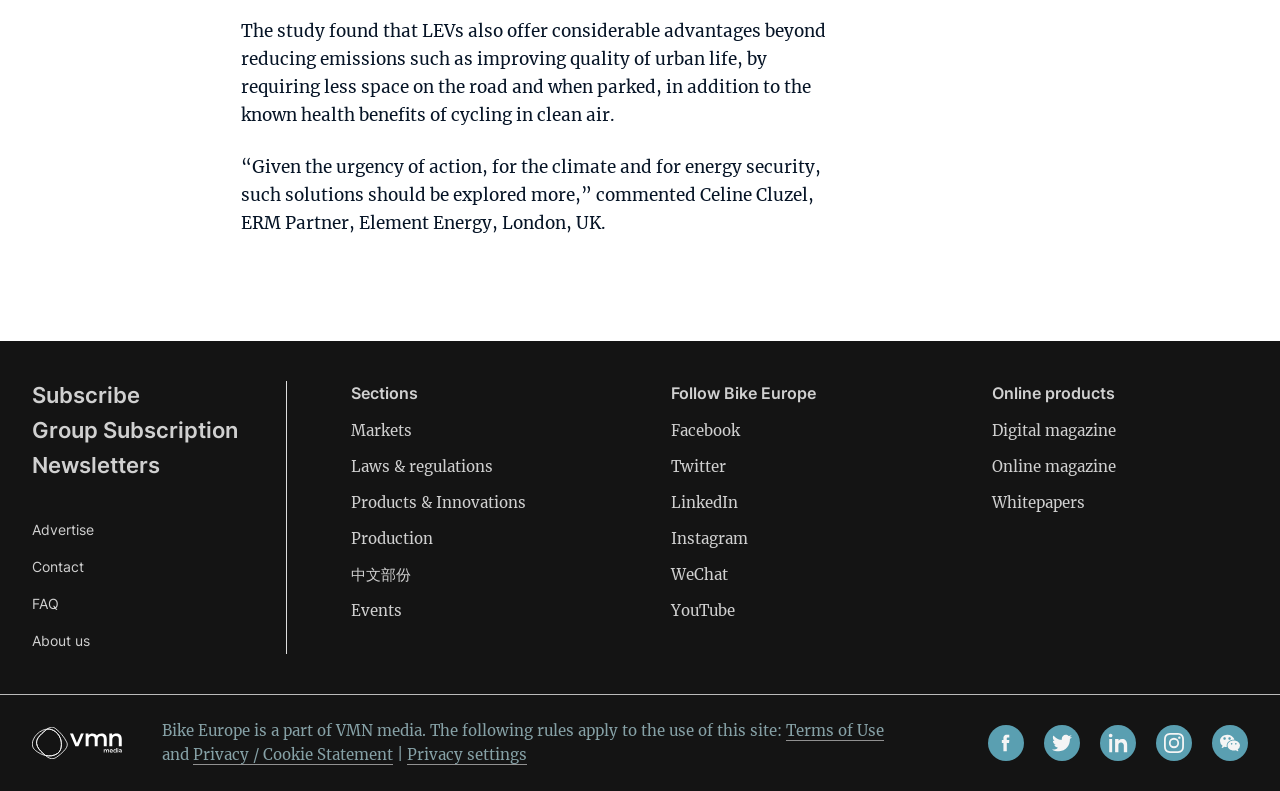Locate the bounding box coordinates of the clickable part needed for the task: "Visit the Facebook page".

[0.524, 0.532, 0.578, 0.556]